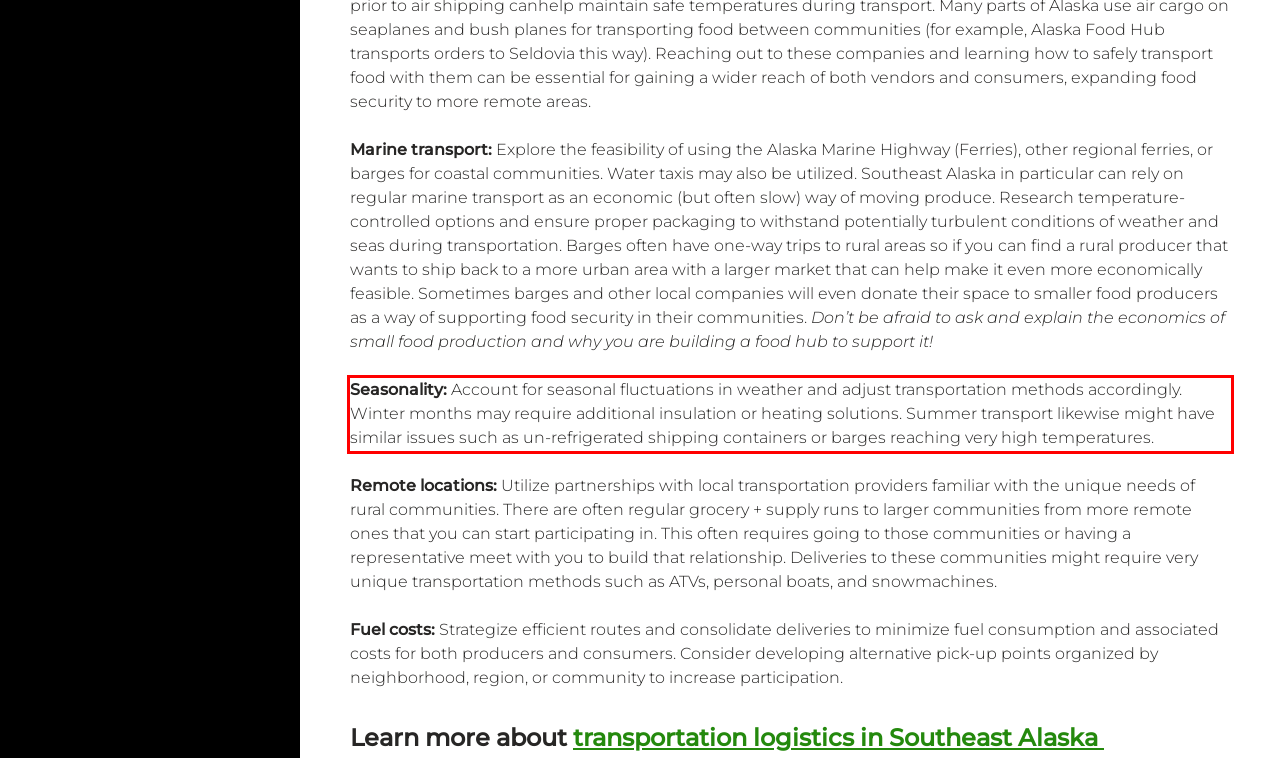Locate the red bounding box in the provided webpage screenshot and use OCR to determine the text content inside it.

Seasonality: Account for seasonal fluctuations in weather and adjust transportation methods accordingly. Winter months may require additional insulation or heating solutions. Summer transport likewise might have similar issues such as un-refrigerated shipping containers or barges reaching very high temperatures.